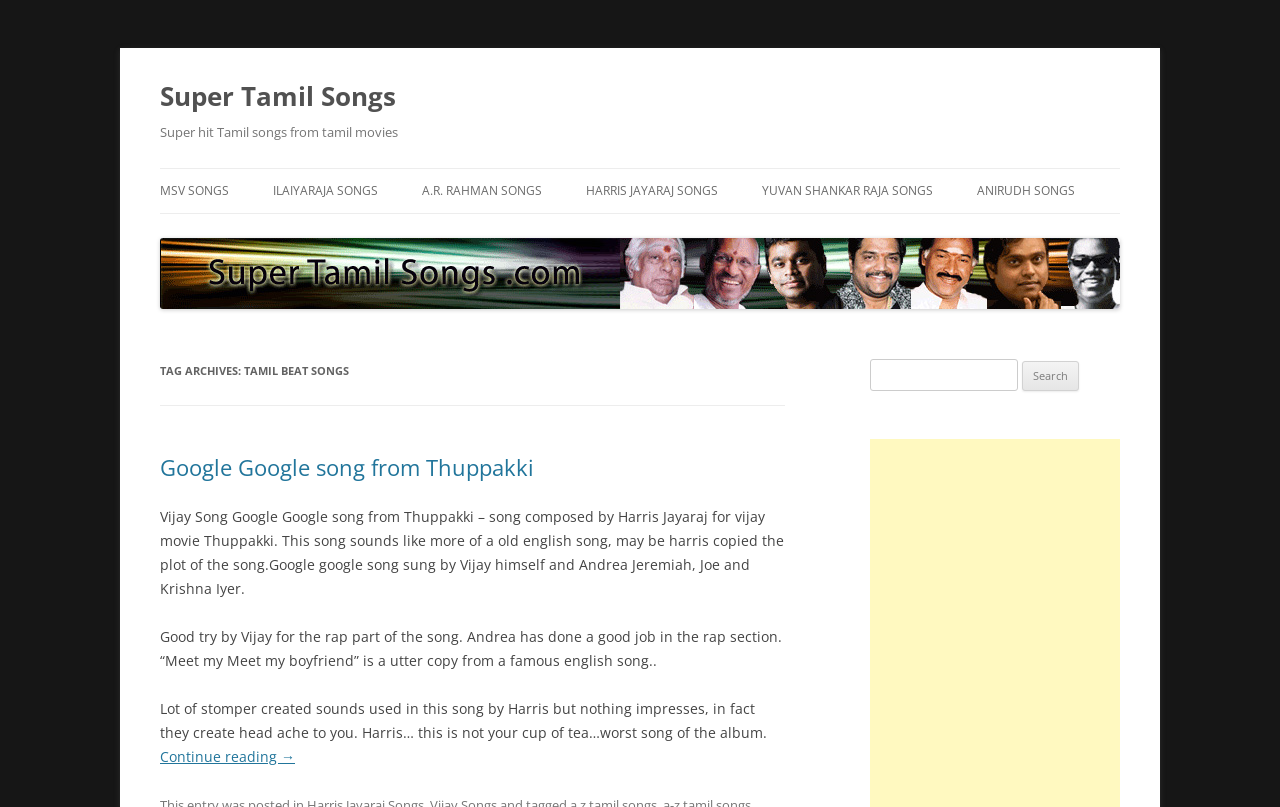Find the bounding box coordinates of the element's region that should be clicked in order to follow the given instruction: "Search for a song". The coordinates should consist of four float numbers between 0 and 1, i.e., [left, top, right, bottom].

[0.68, 0.445, 0.795, 0.485]